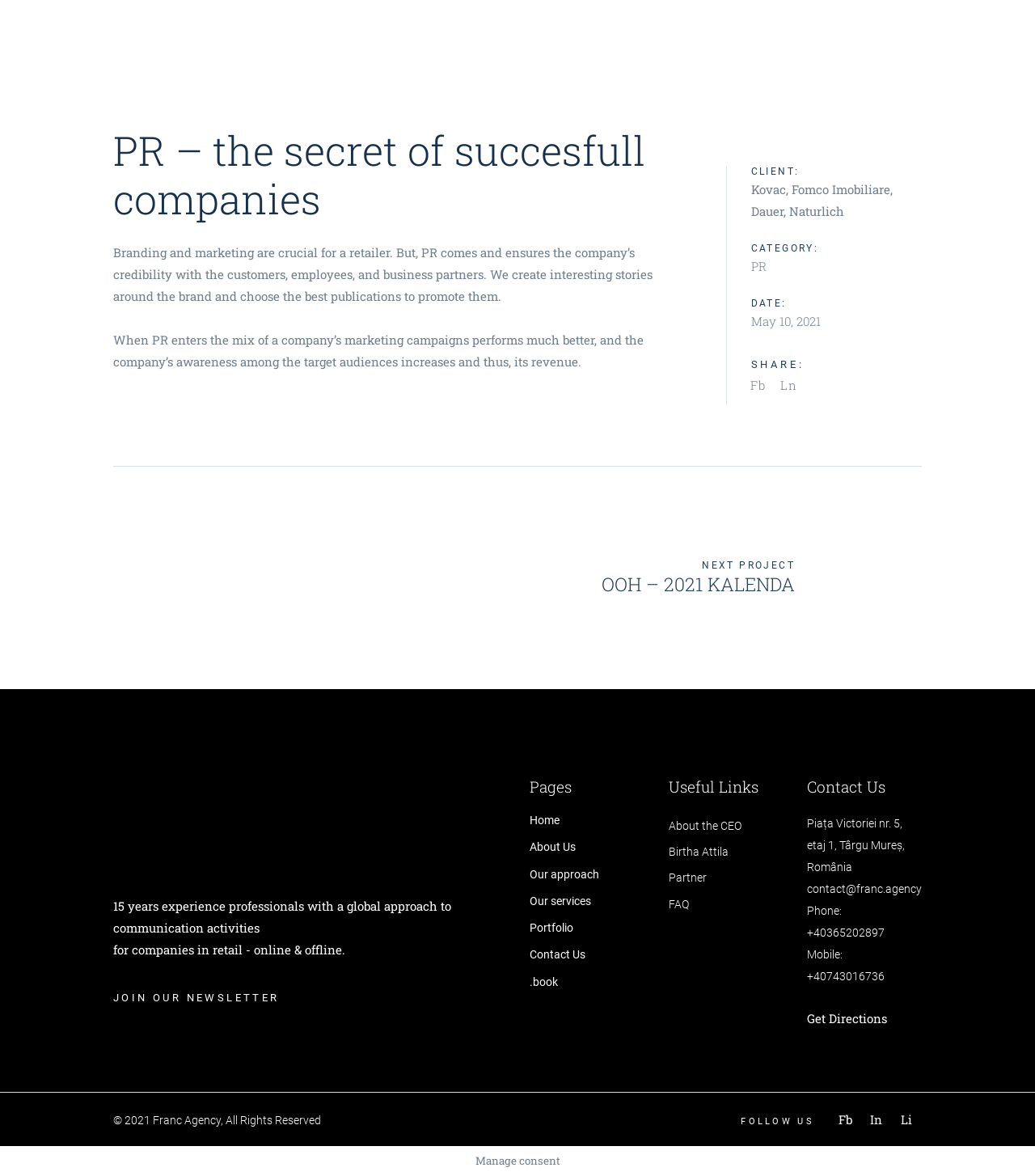Determine the bounding box coordinates of the region that needs to be clicked to achieve the task: "Visit University of Pennsylvania Libraries homepage".

None